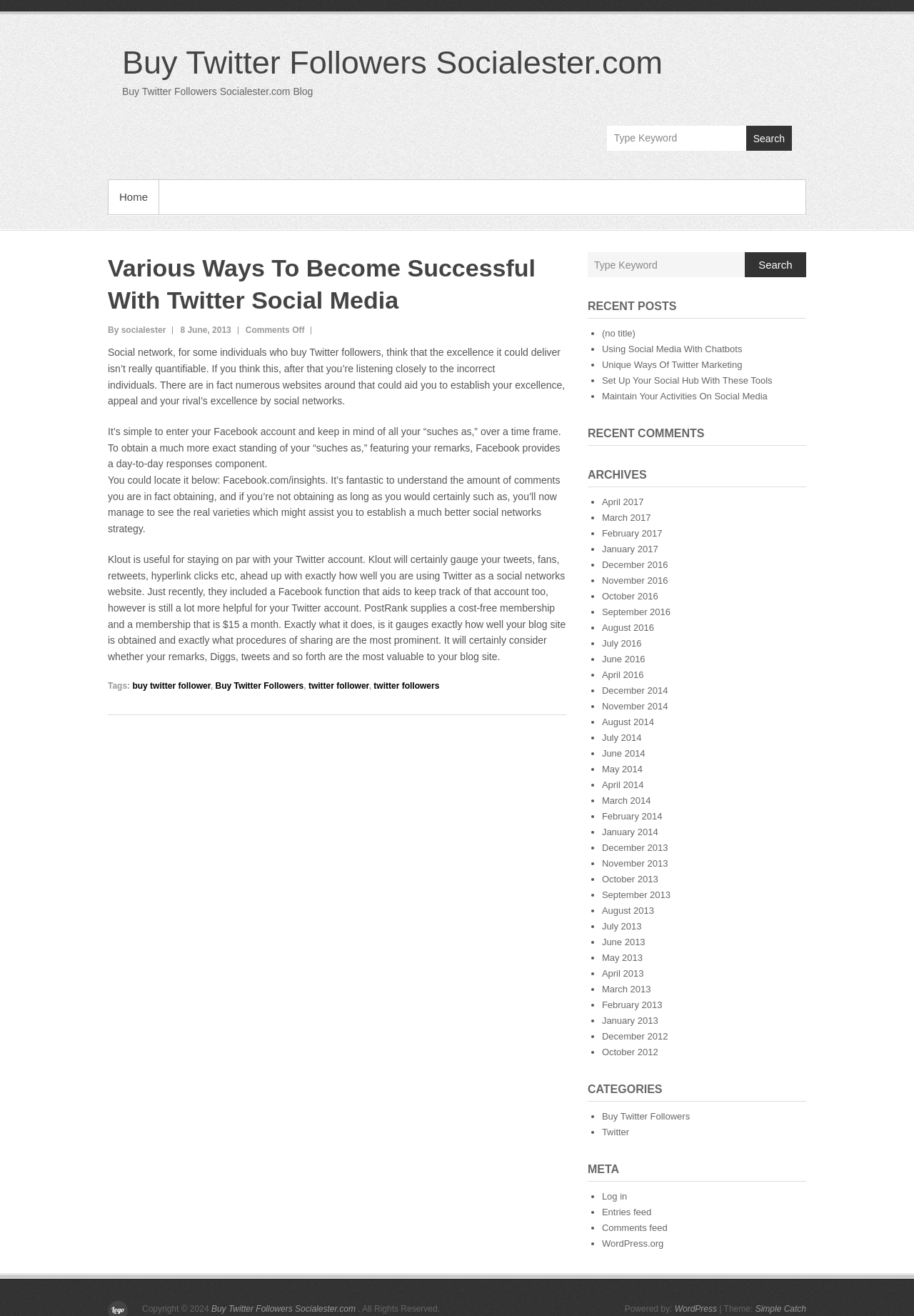Give a full account of the webpage's elements and their arrangement.

This webpage is about various ways to become successful with Twitter and social media. At the top, there is a header section with a link to "Buy Twitter Followers Socialester.com" and a search bar with a "Search" button. Below the header, there is a primary menu with a "Home" link.

The main content area is divided into two sections. On the left, there is an article with a heading "Various Ways To Become Successful With Twitter Social Media" and a subheading with the author's name and date "8 June, 2013". The article discusses the importance of social media and how to measure one's excellence on Twitter and Facebook. It also mentions tools like Klout and PostRank that can help track social media performance.

On the right, there is a complementary section with a search bar and a "Search" button, similar to the one at the top. Below the search bar, there are three sections: "RECENT POSTS", "RECENT COMMENTS", and "ARCHIVES". The "RECENT POSTS" section lists several links to recent articles, including "Using Social Media With Chatbots", "Unique Ways Of Twitter Marketing", and "Set Up Your Social Hub With These Tools". The "RECENT COMMENTS" section is empty, and the "ARCHIVES" section lists links to monthly archives from April 2017 to May 2014.

At the bottom of the page, there is a footer section with a "Tags" section that lists several links, including "buy twitter follower", "Buy Twitter Followers", "twitter follower", and "twitter followers".